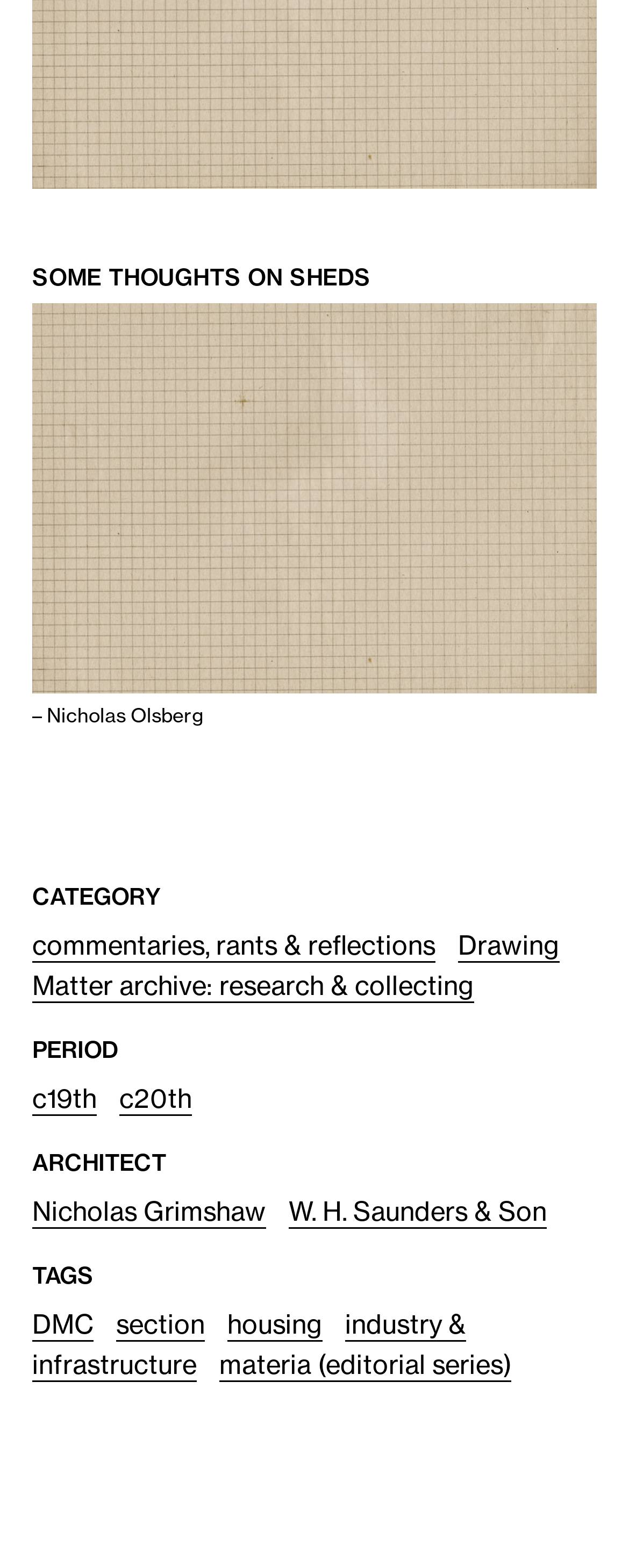Identify the bounding box for the UI element that is described as follows: "Nicholas Olsberg".

[0.074, 0.448, 0.323, 0.463]